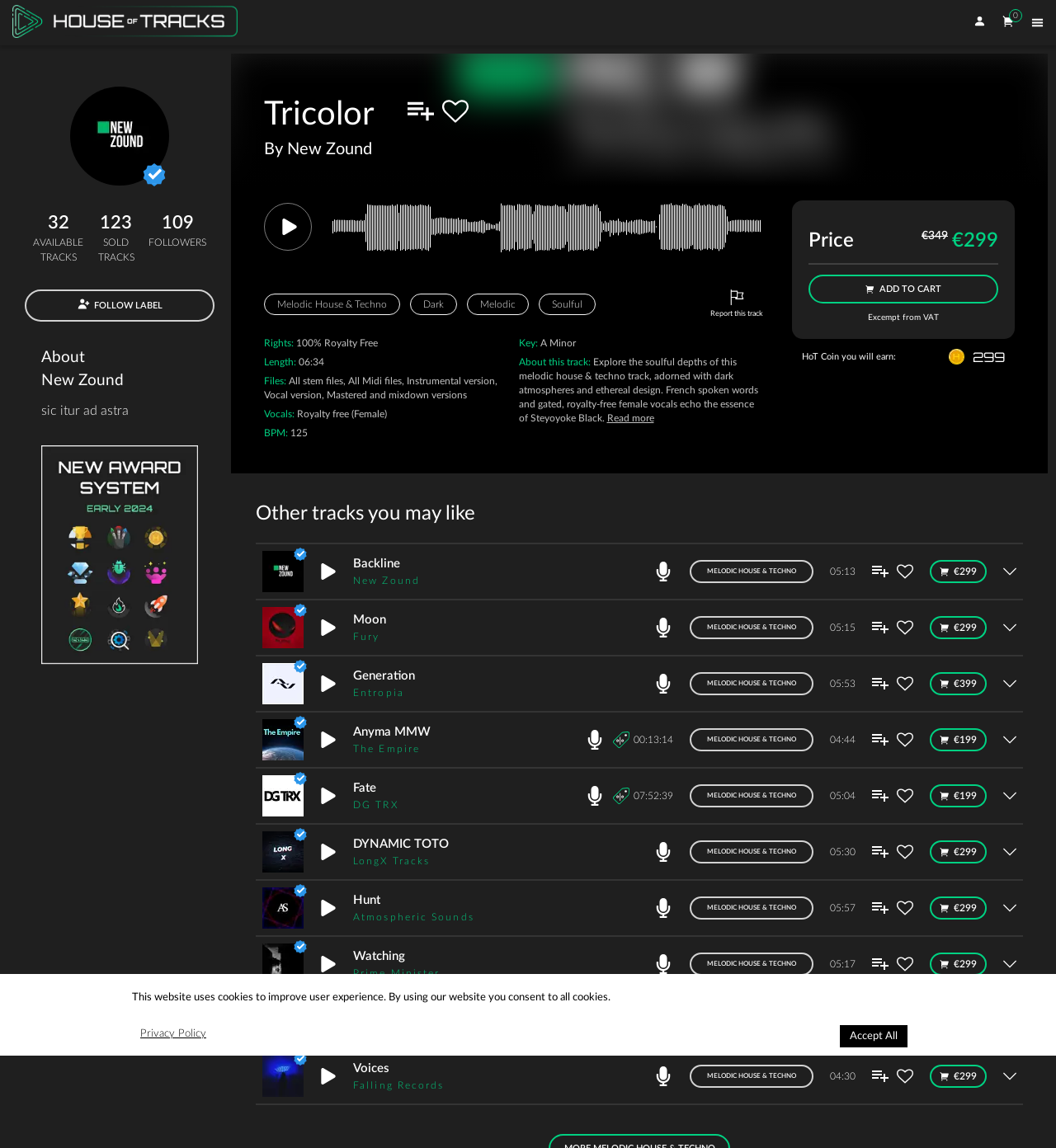Is the track 'Tricolor' royalty-free?
Based on the screenshot, provide your answer in one word or phrase.

Yes